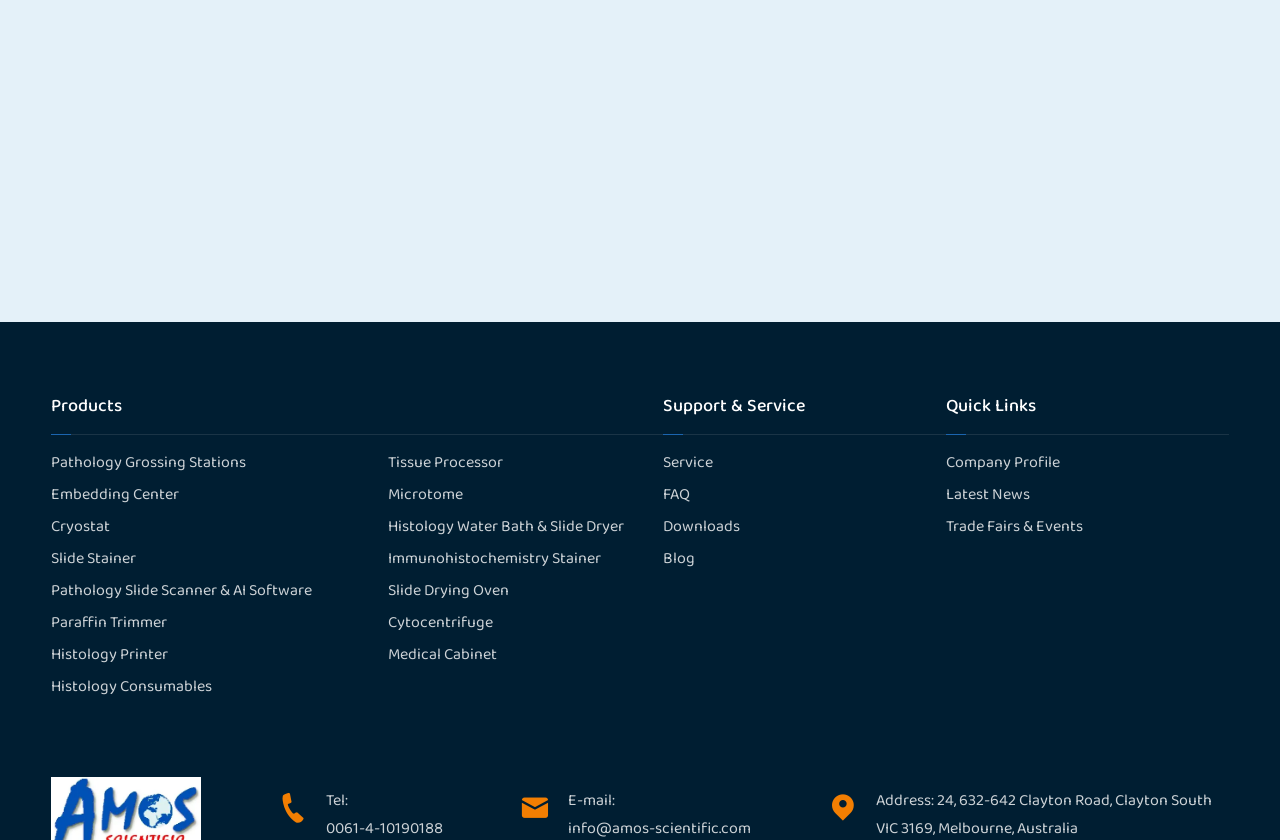What is the main category of products offered by this company?
Please ensure your answer is as detailed and informative as possible.

Based on the links provided on the webpage, it appears that the company offers various products related to pathology, including grossing stations, tissue processors, microtomes, and more.